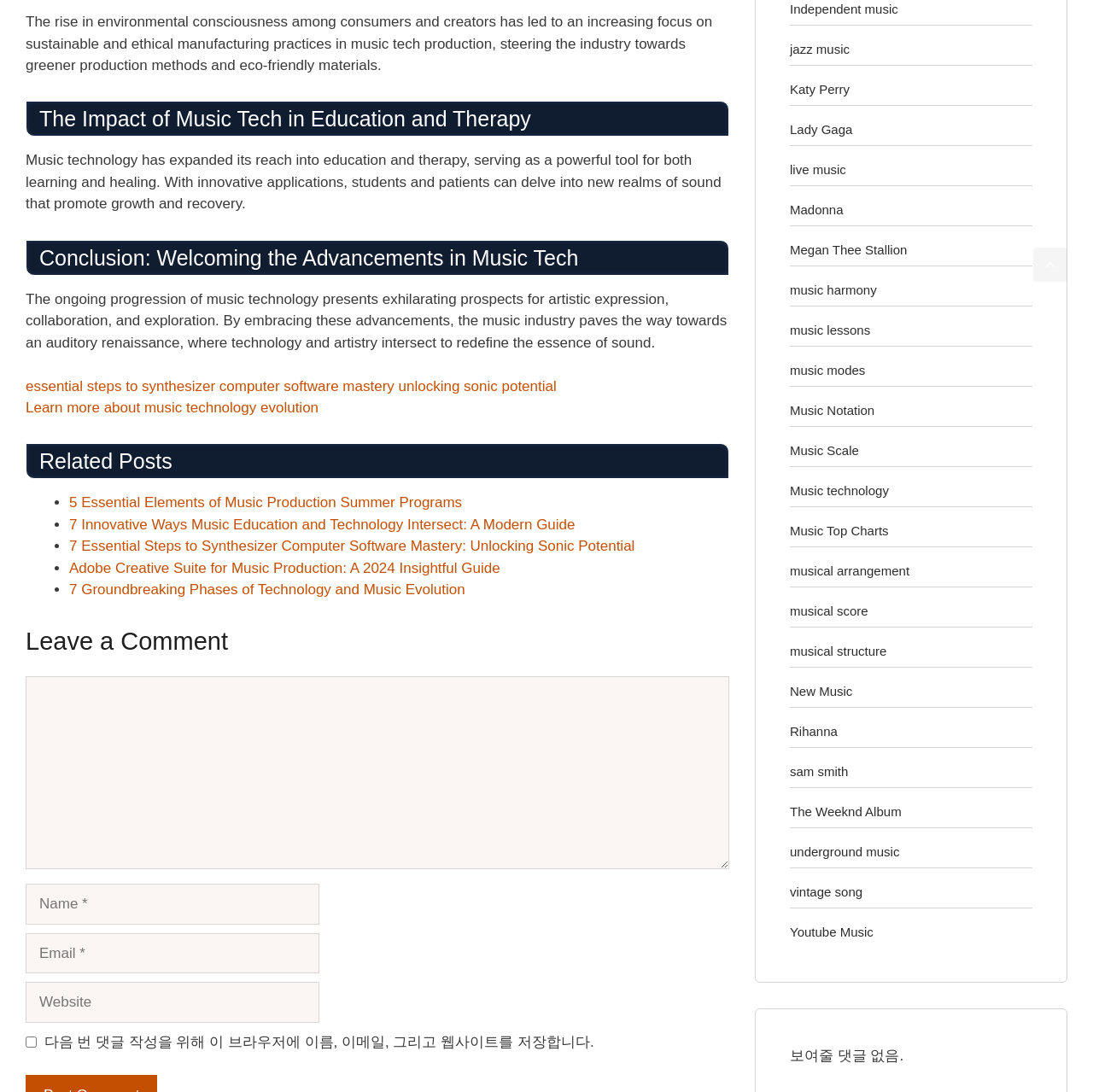Pinpoint the bounding box coordinates of the clickable area necessary to execute the following instruction: "Scroll back to top". The coordinates should be given as four float numbers between 0 and 1, namely [left, top, right, bottom].

[0.945, 0.227, 0.977, 0.258]